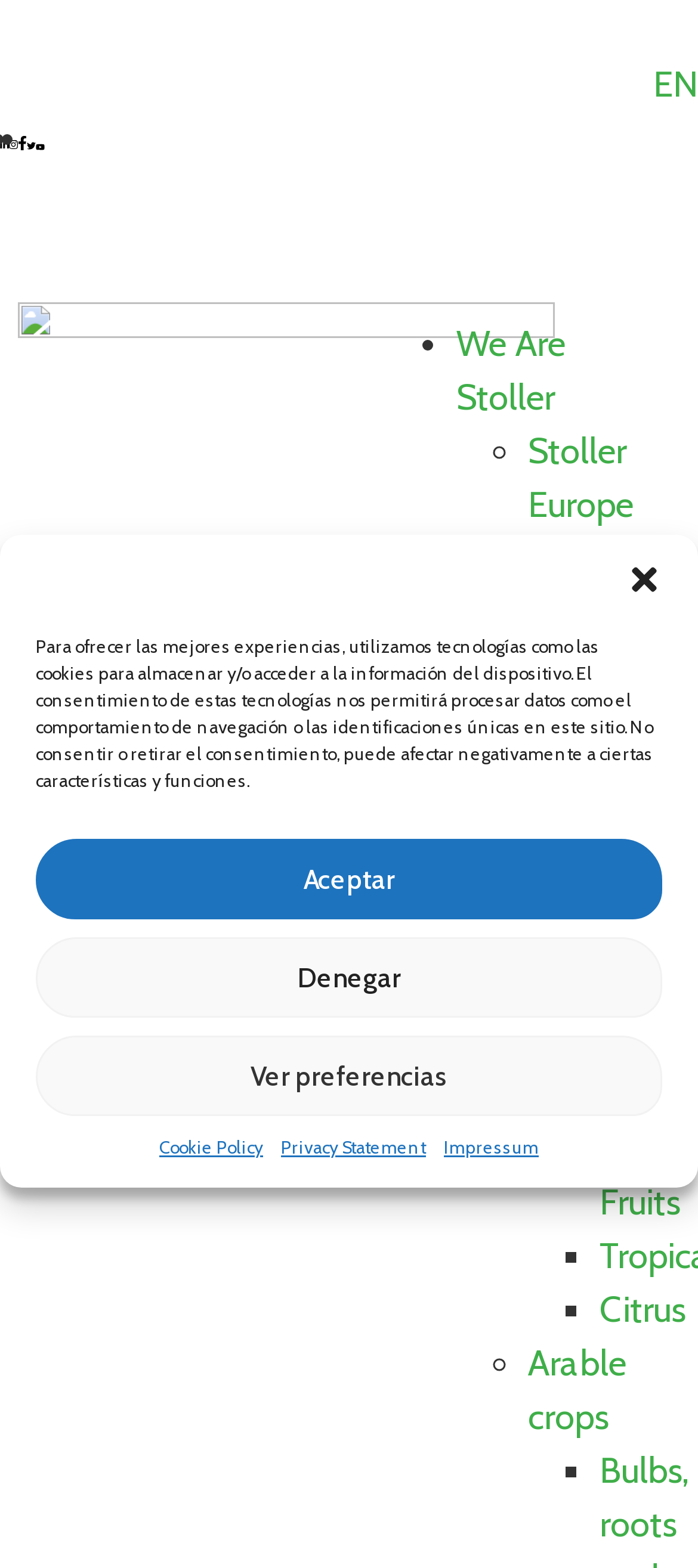Could you determine the bounding box coordinates of the clickable element to complete the instruction: "Explore Crops"? Provide the coordinates as four float numbers between 0 and 1, i.e., [left, top, right, bottom].

[0.654, 0.479, 0.777, 0.507]